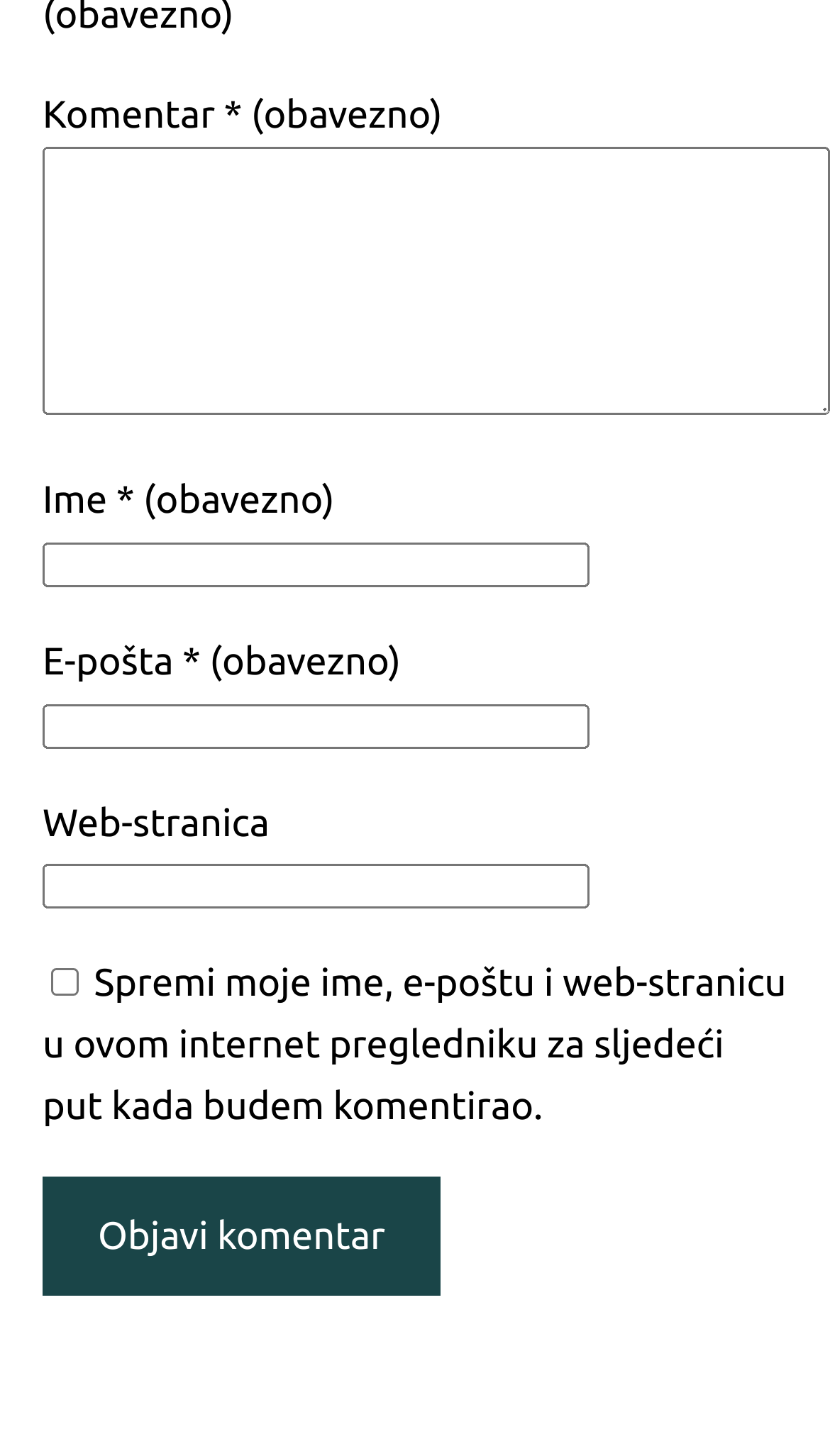Locate the bounding box coordinates of the UI element described by: "Volunteer Application". Provide the coordinates as four float numbers between 0 and 1, formatted as [left, top, right, bottom].

None